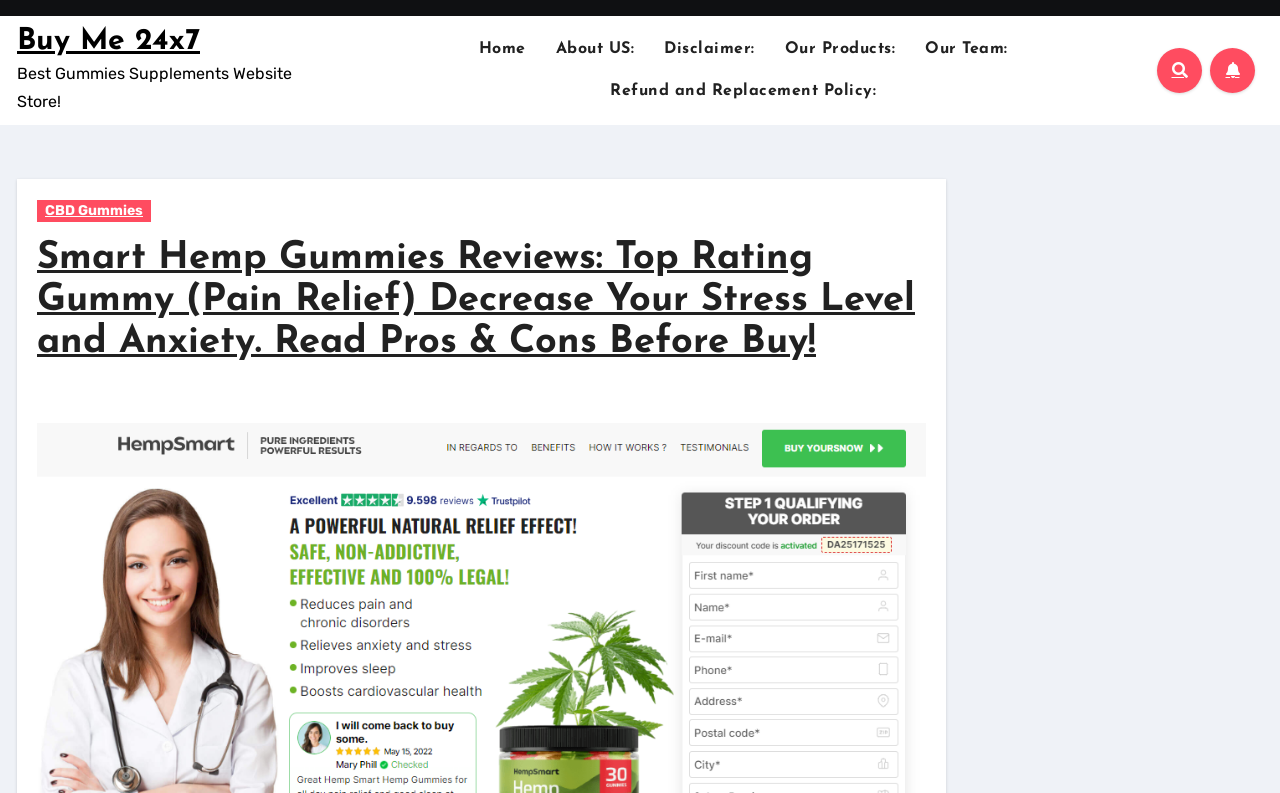What is the name of the product reviewed on this webpage?
Craft a detailed and extensive response to the question.

The webpage has a heading 'Smart Hemp Gummies Reviews: Top Rating Gummy (Pain Relief) Decrease Your Stress Level and Anxiety. Read Pros & Cons Before Buy!' which indicates that the product being reviewed is Smart Hemp Gummies.